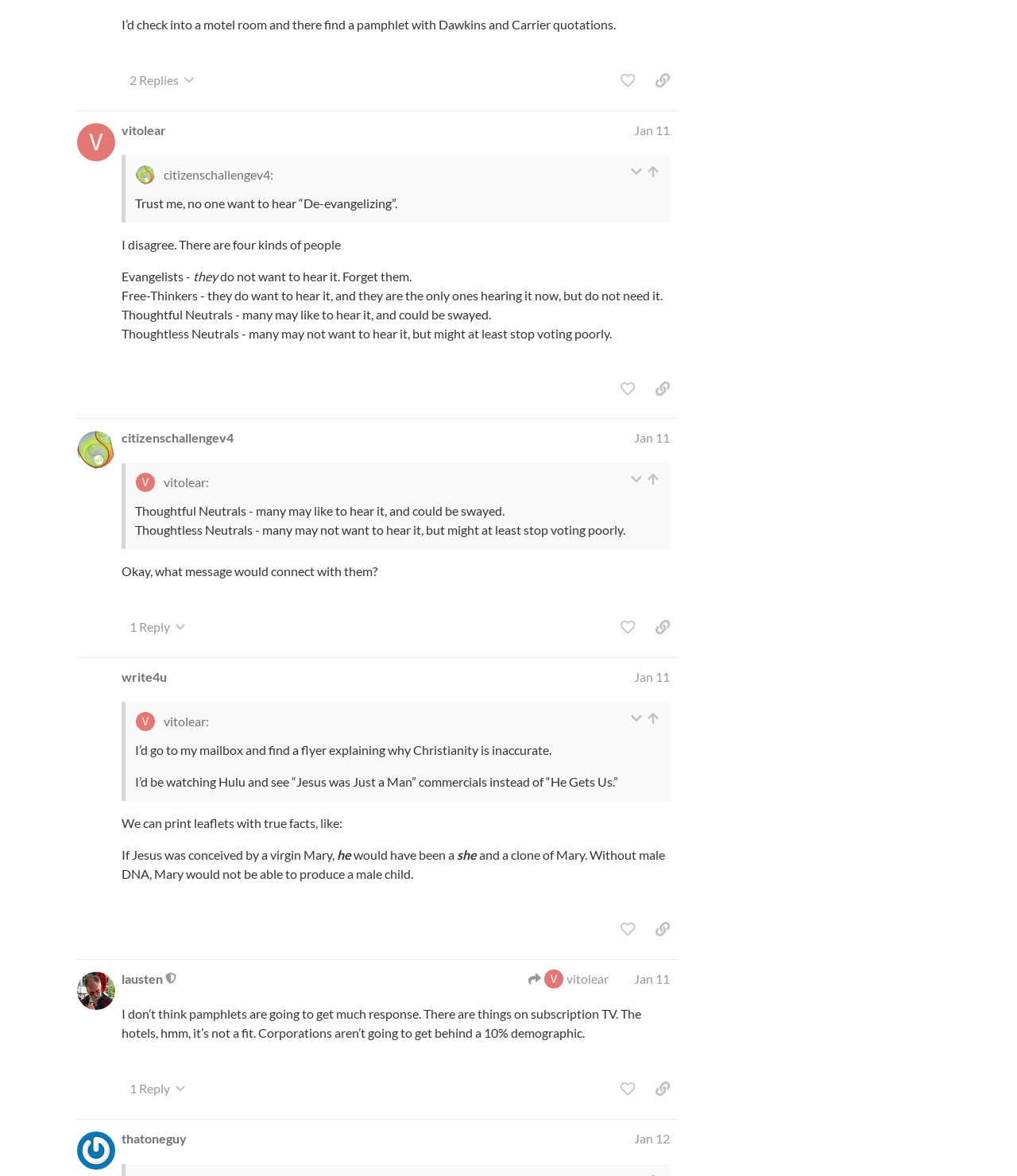Identify the bounding box coordinates of the clickable section necessary to follow the following instruction: "copy a link to this post to clipboard". The coordinates should be presented as four float numbers from 0 to 1, i.e., [left, top, right, bottom].

[0.637, 0.057, 0.667, 0.08]